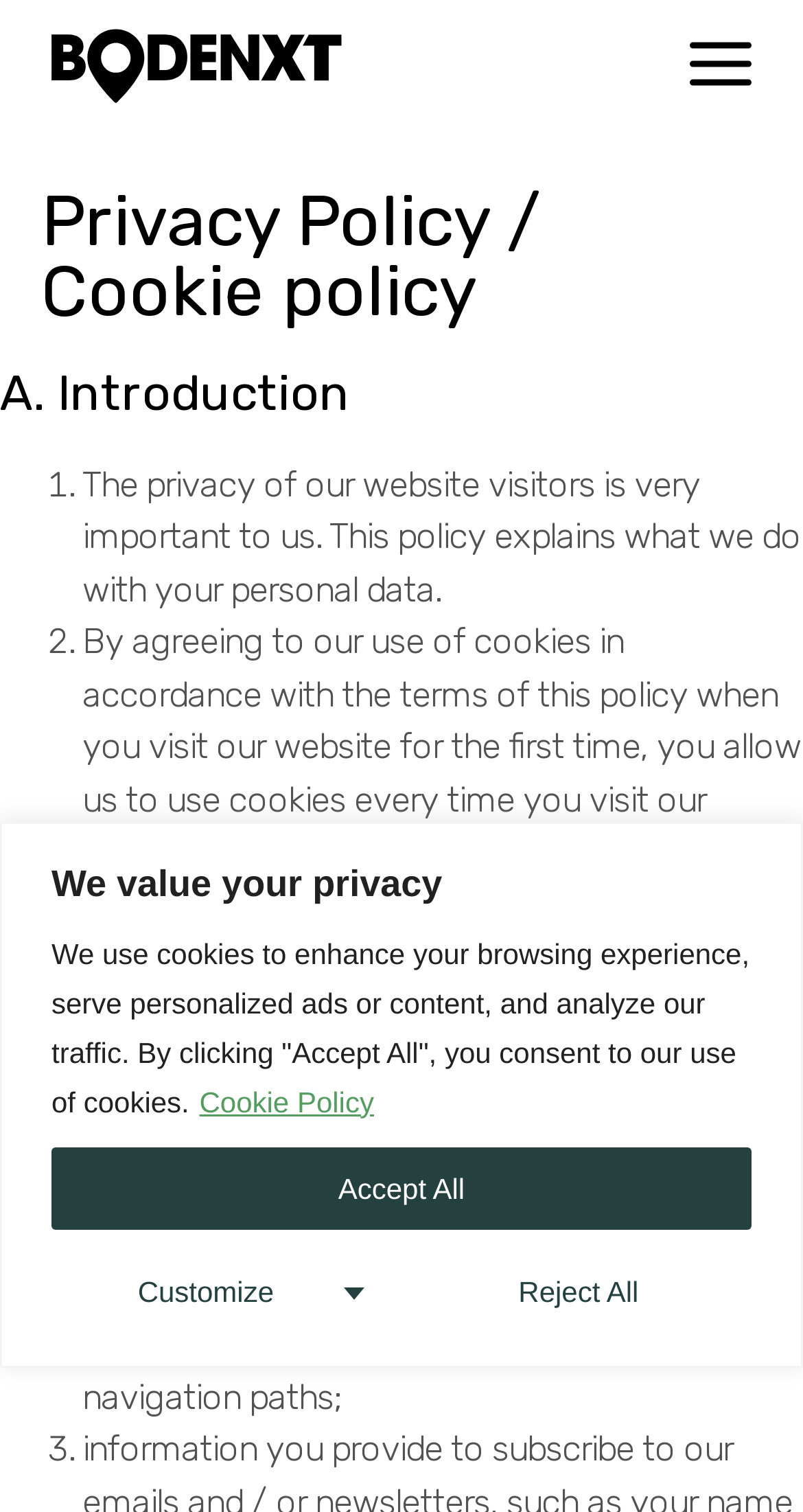Respond with a single word or phrase to the following question: What type of information is collected about website visitors?

Computer and visit information